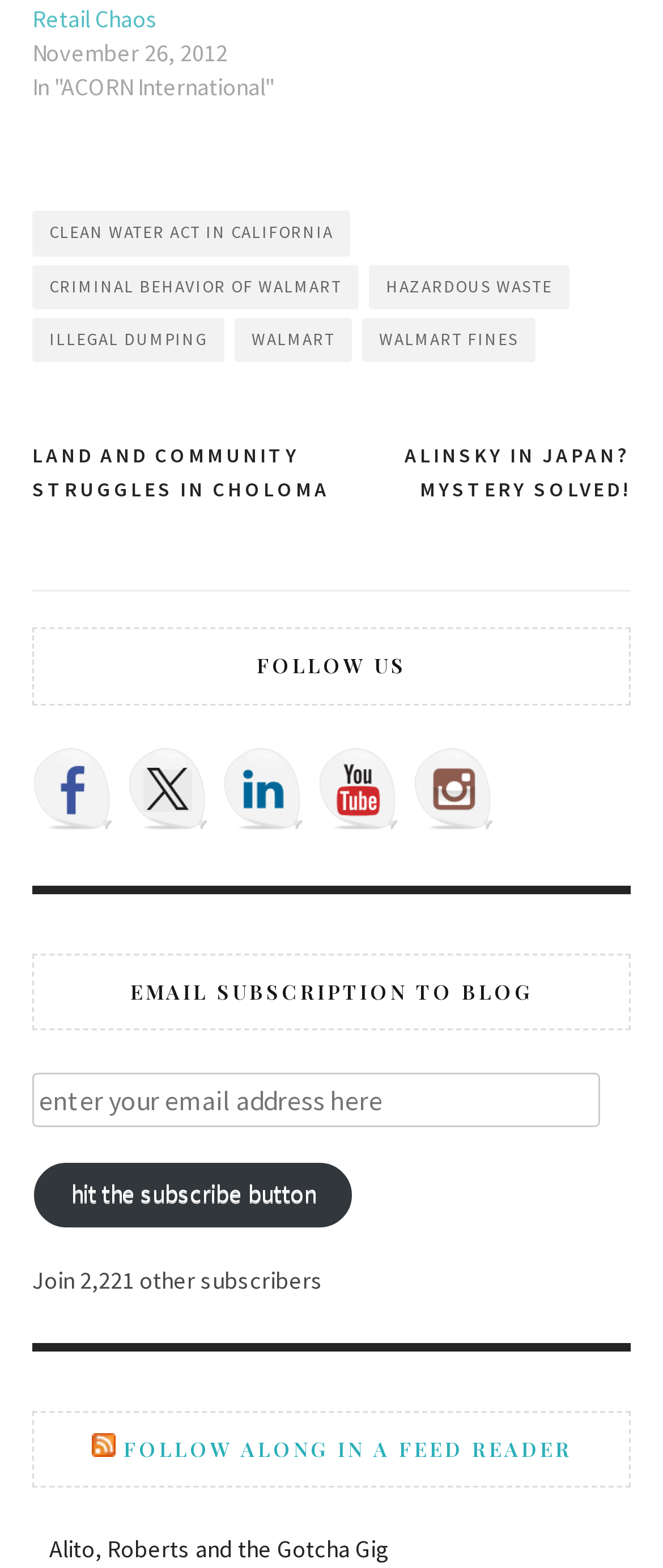Identify the bounding box coordinates for the element you need to click to achieve the following task: "Click Amnesty". The coordinates must be four float values ranging from 0 to 1, formatted as [left, top, right, bottom].

None